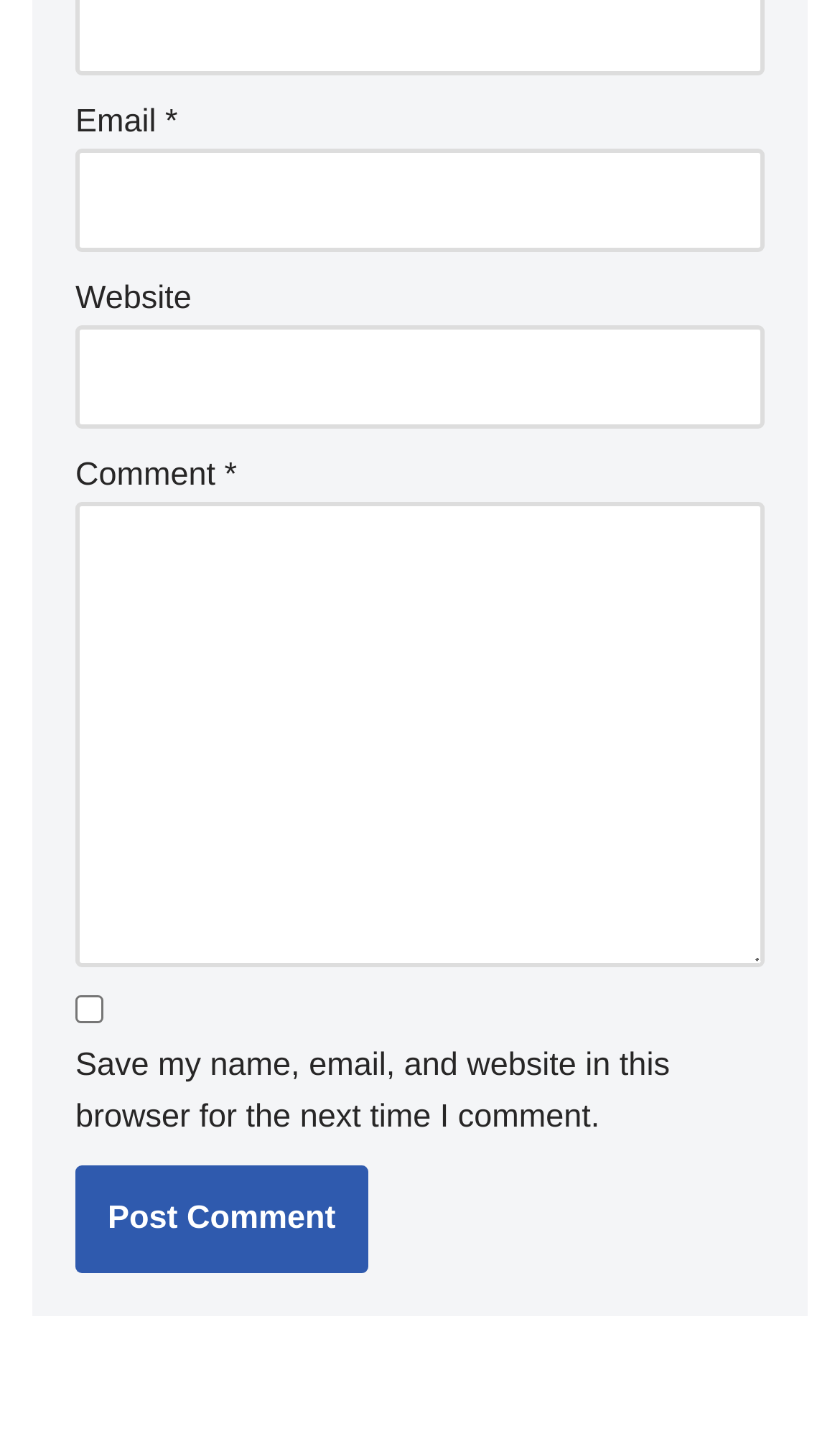Respond to the question with just a single word or phrase: 
What is the first field to fill in the form?

Email